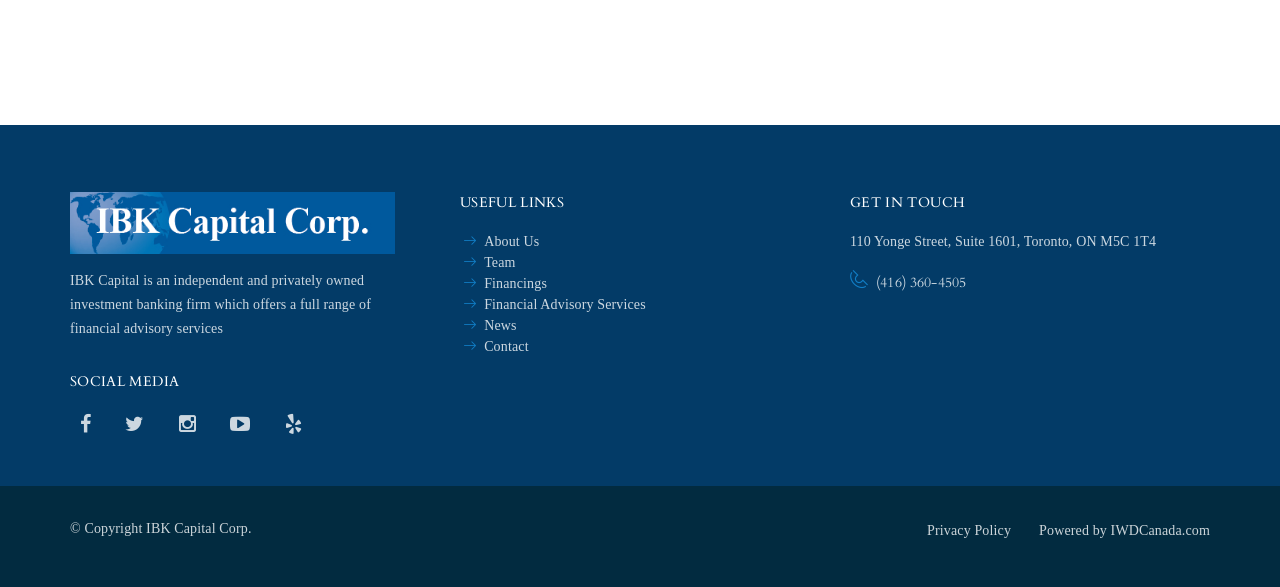Please identify the bounding box coordinates of the element I should click to complete this instruction: 'Learn about financial advisory services'. The coordinates should be given as four float numbers between 0 and 1, like this: [left, top, right, bottom].

[0.362, 0.506, 0.505, 0.532]